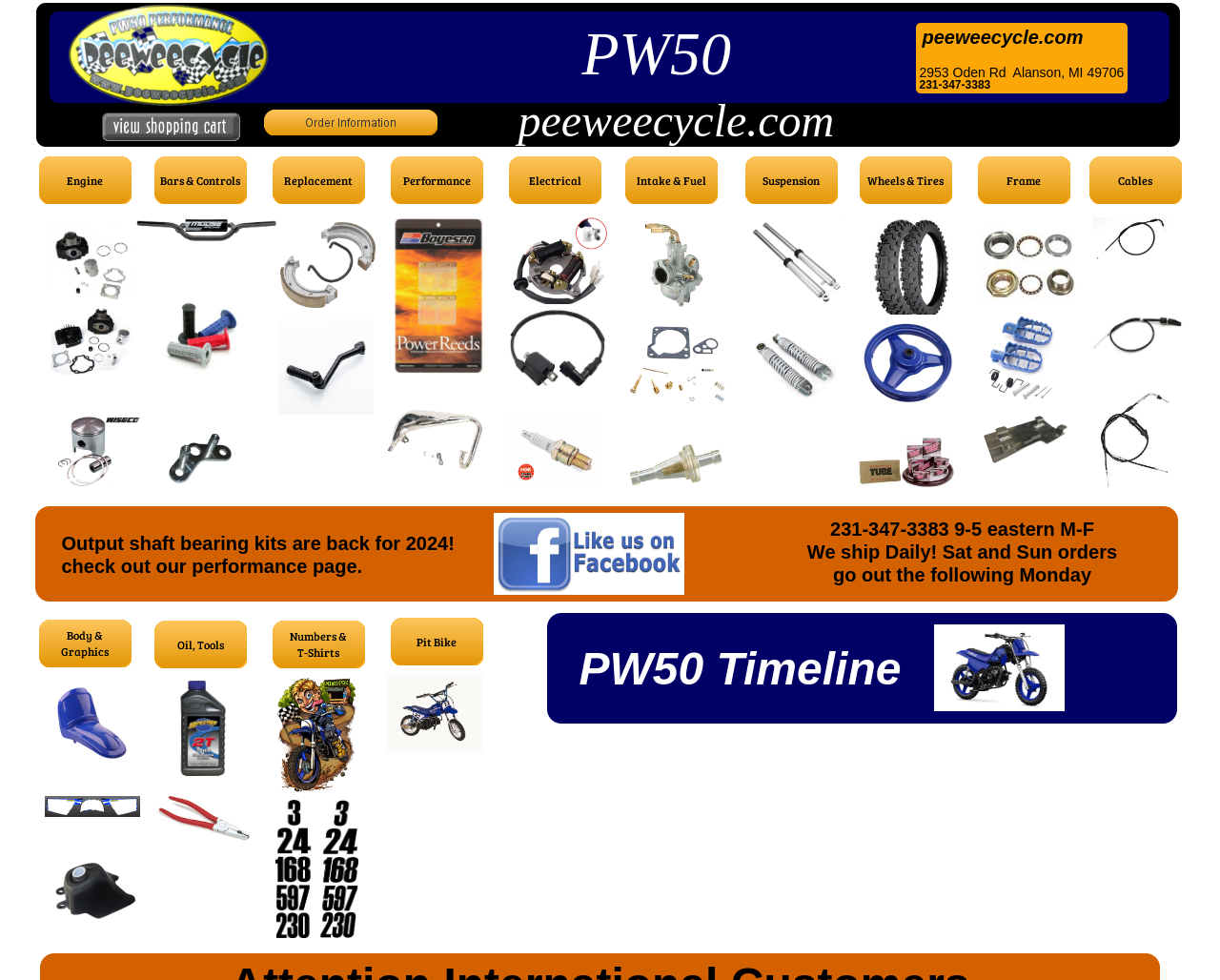What is the website's phone number?
Answer with a single word or phrase, using the screenshot for reference.

231-347-3383